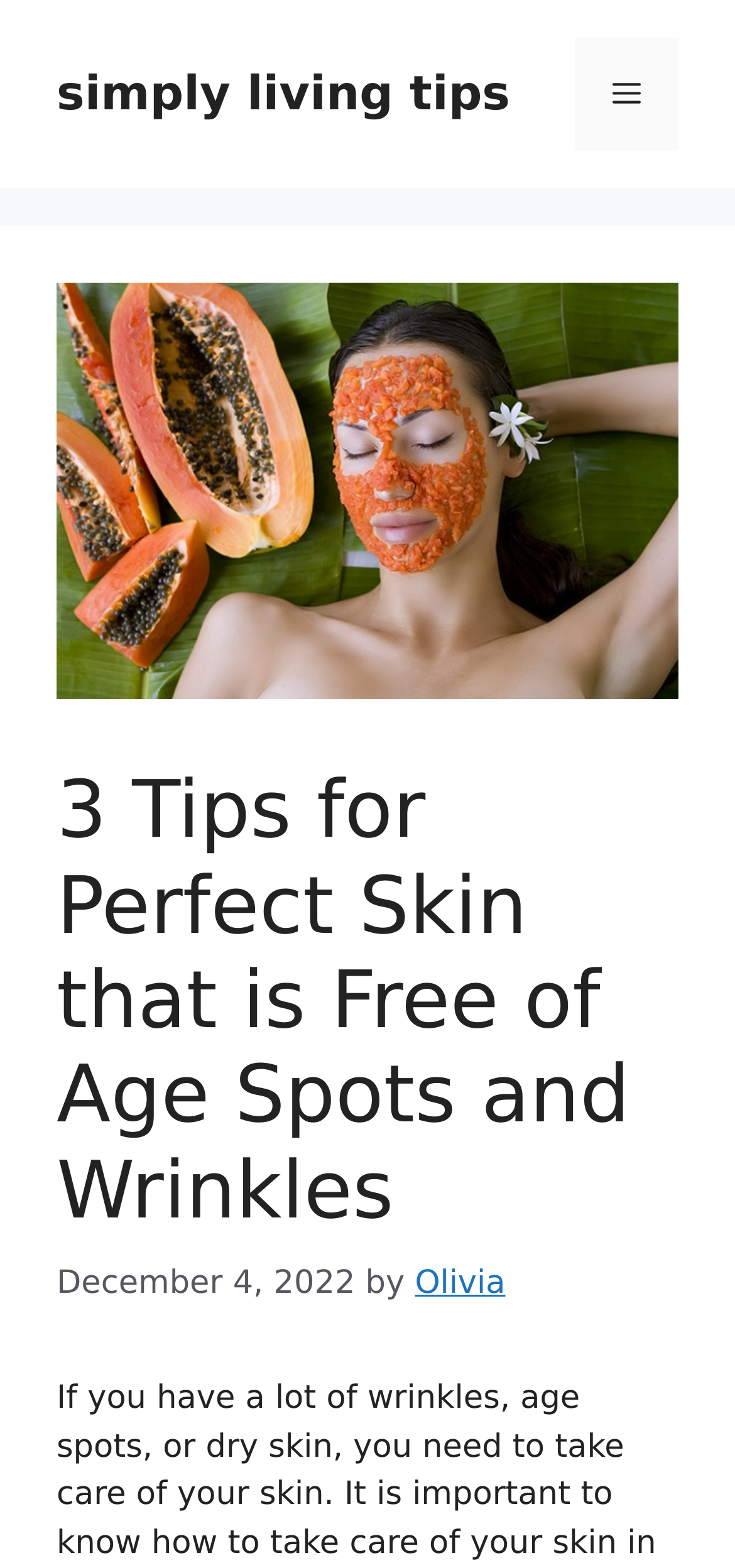Provide the bounding box for the UI element matching this description: "parent_node: Julian name="calendar" value="julian"".

None